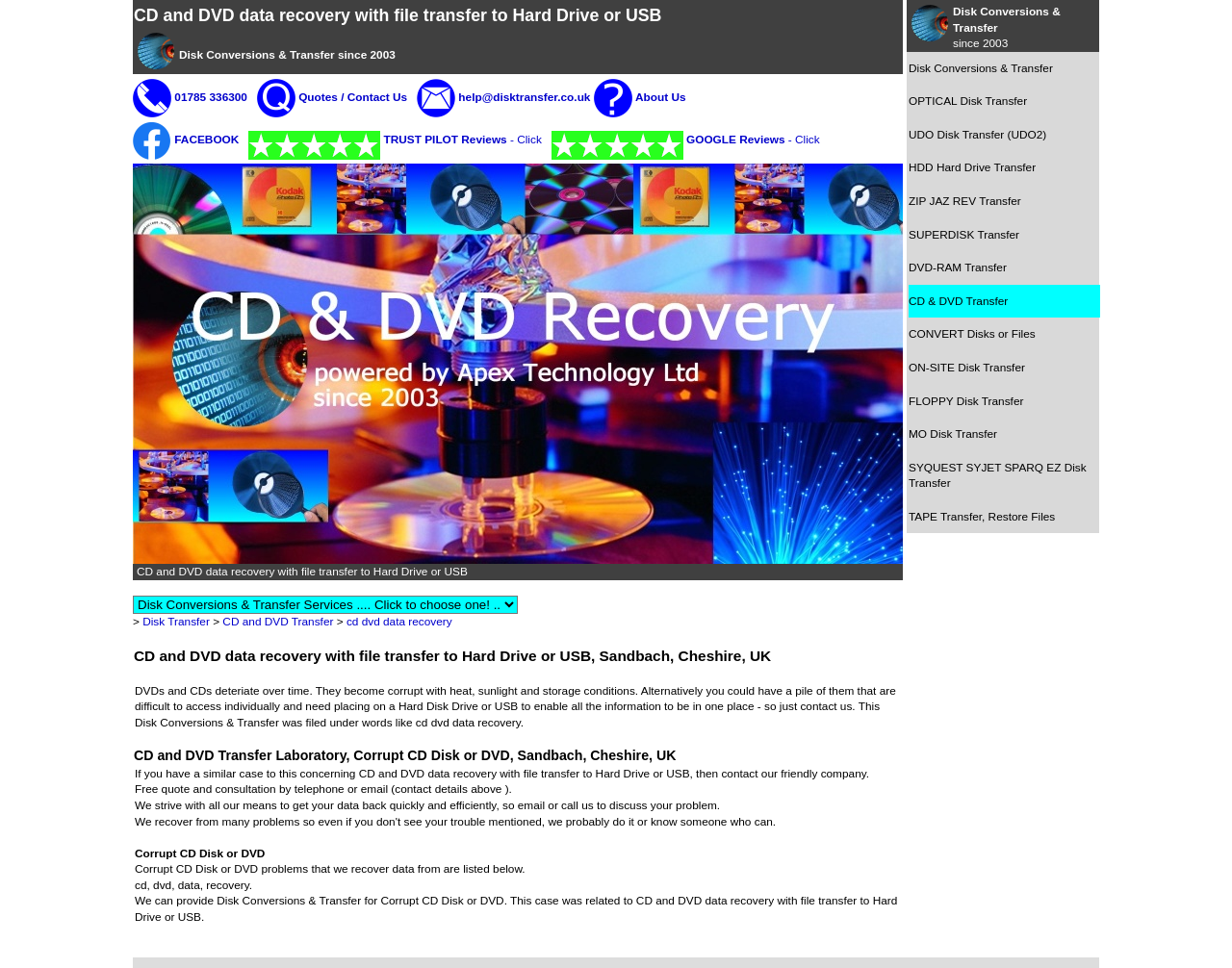Identify the bounding box coordinates of the area you need to click to perform the following instruction: "Get a quote".

[0.208, 0.11, 0.24, 0.124]